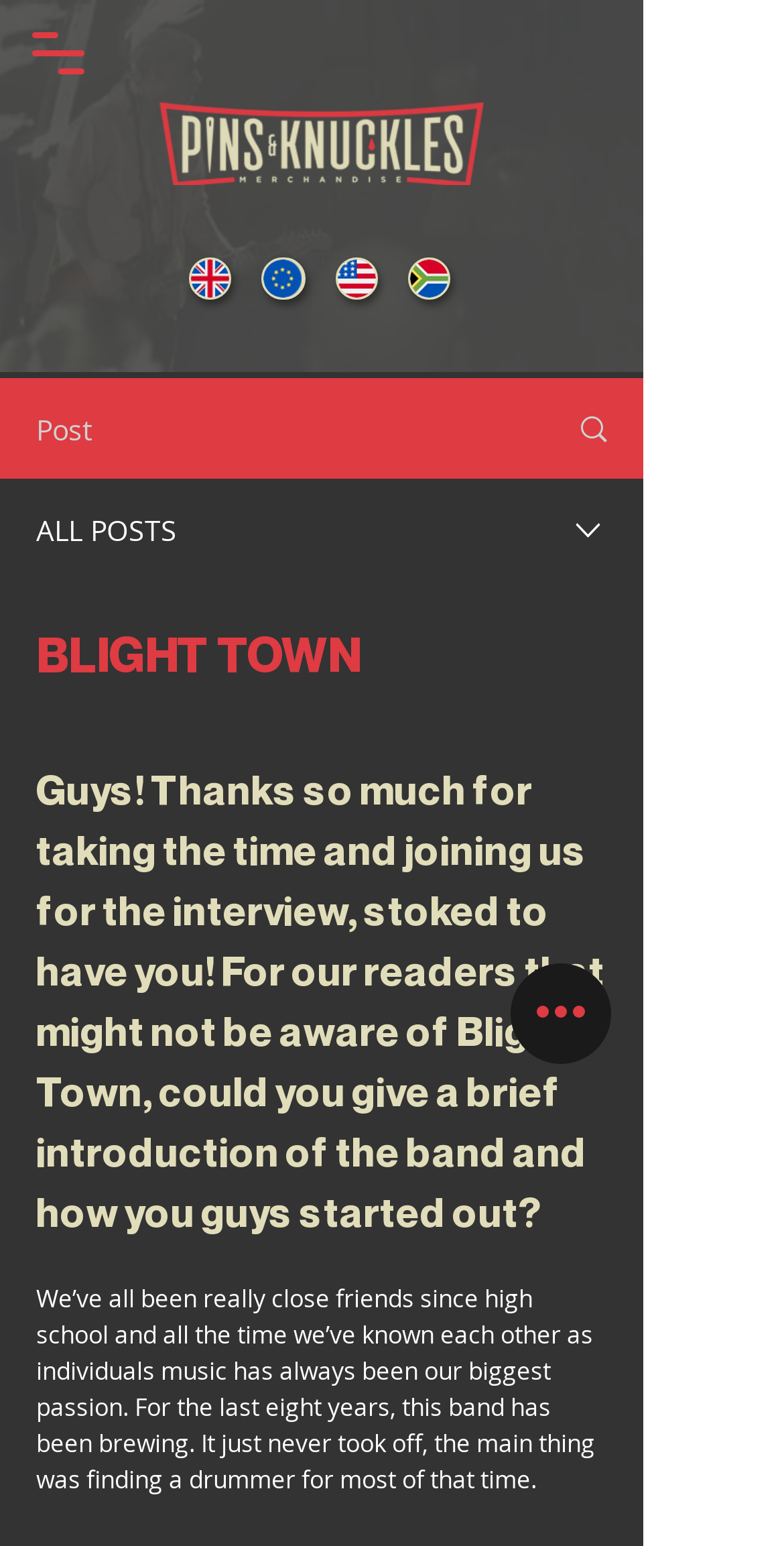Describe in detail what you see on the webpage.

The webpage appears to be an interview article about a band called Blight Town. At the top left corner, there is a button to open a navigation menu. Next to it, there is a logo image of P&K. 

Below the logo, there is a region called "Matrix gallery" that takes up a significant portion of the page. Within this region, there are four buttons arranged horizontally, each representing a different region: UK, EU, USA, and SA. Each button has a corresponding image of the region's flag.

To the left of the region, there are two static text elements, one labeled "Post" and the other labeled "ALL POSTS". There is also a link with an image, but the image description is not provided. 

Above the region, there is a combobox that allows users to select an option from a menu. The combobox is not expanded by default.

The main content of the page is an interview with the band Blight Town. The interview is headed by a title that matches the meta description, which is a brief introduction to the band. The interview itself is a block of text that spans multiple paragraphs, with the first paragraph describing how the band members have been close friends since high school and have always shared a passion for music.